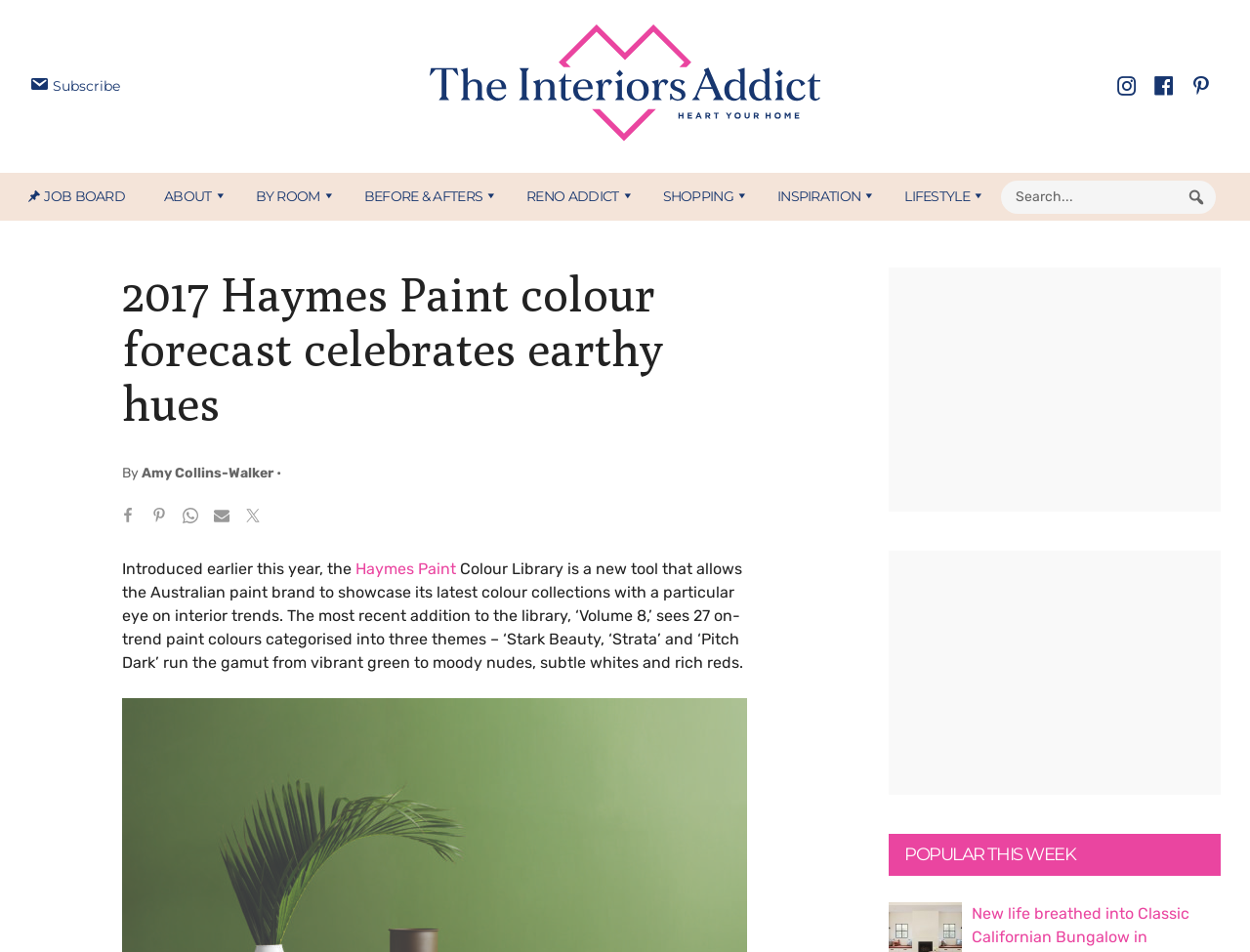Please identify the bounding box coordinates of the area that needs to be clicked to fulfill the following instruction: "Visit the Interiors Addict on Instagram."

[0.892, 0.076, 0.912, 0.105]